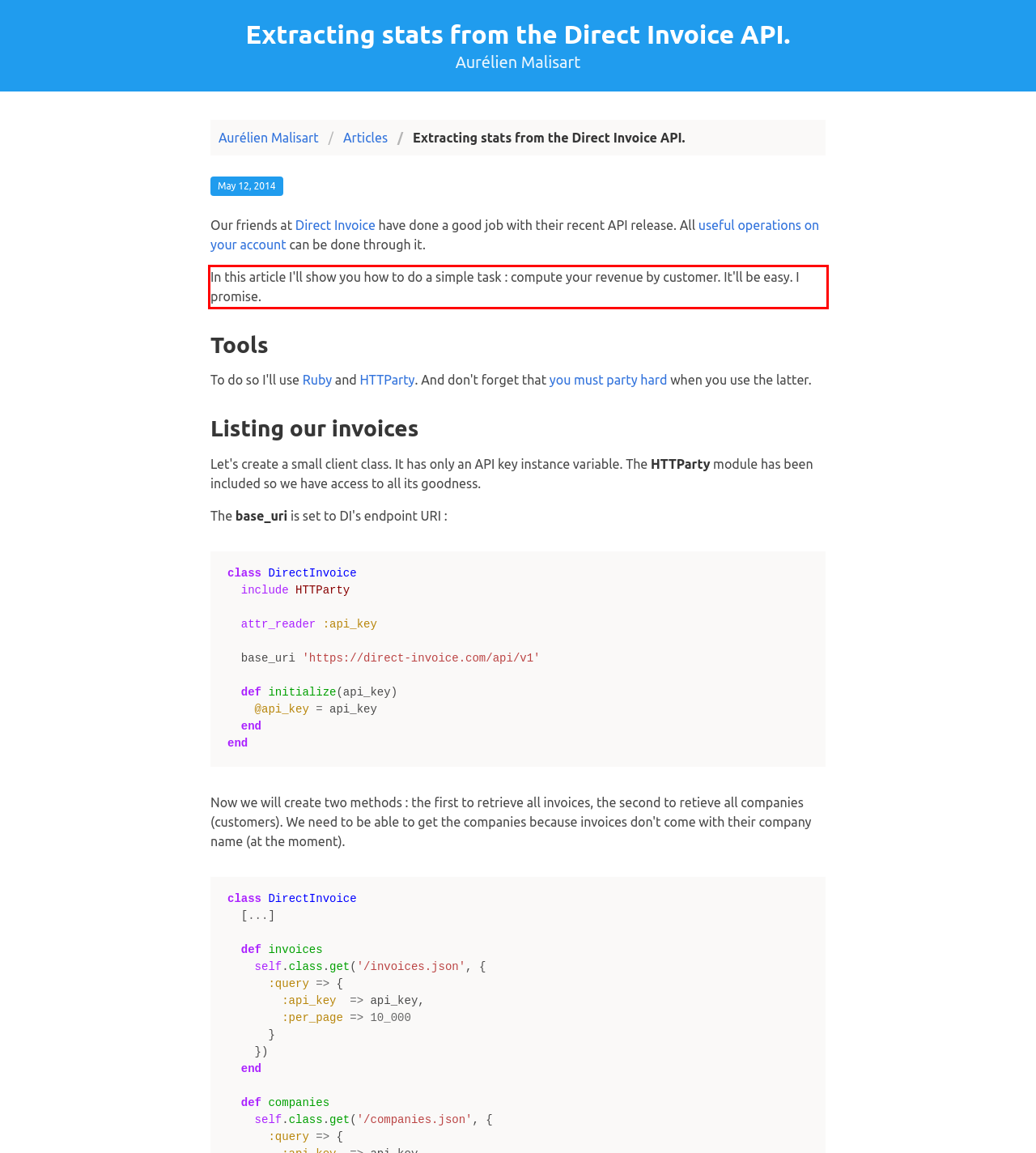You have a screenshot of a webpage with a UI element highlighted by a red bounding box. Use OCR to obtain the text within this highlighted area.

In this article I'll show you how to do a simple task : compute your revenue by customer. It'll be easy. I promise.